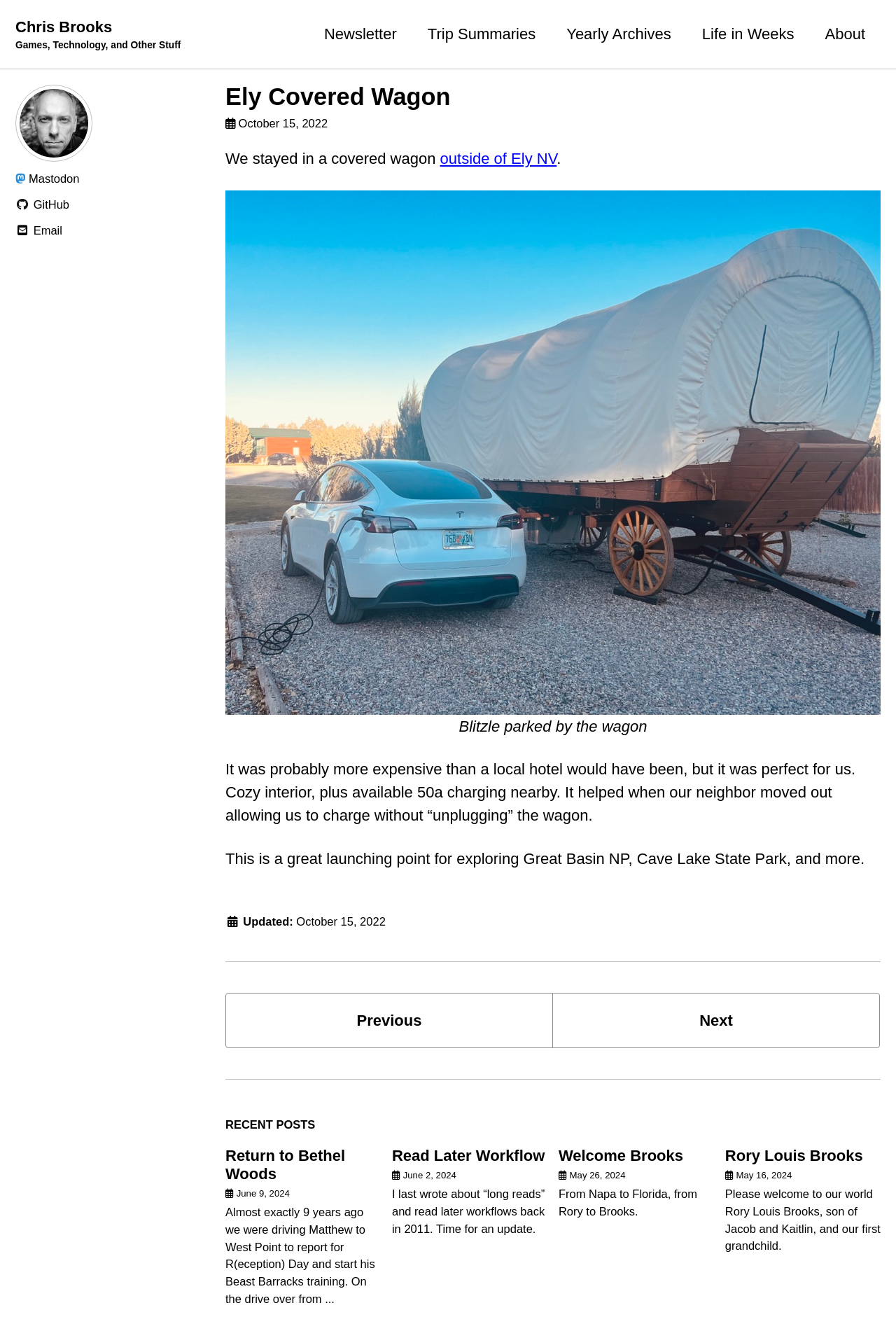Please determine the main heading text of this webpage.

Ely Covered Wagon